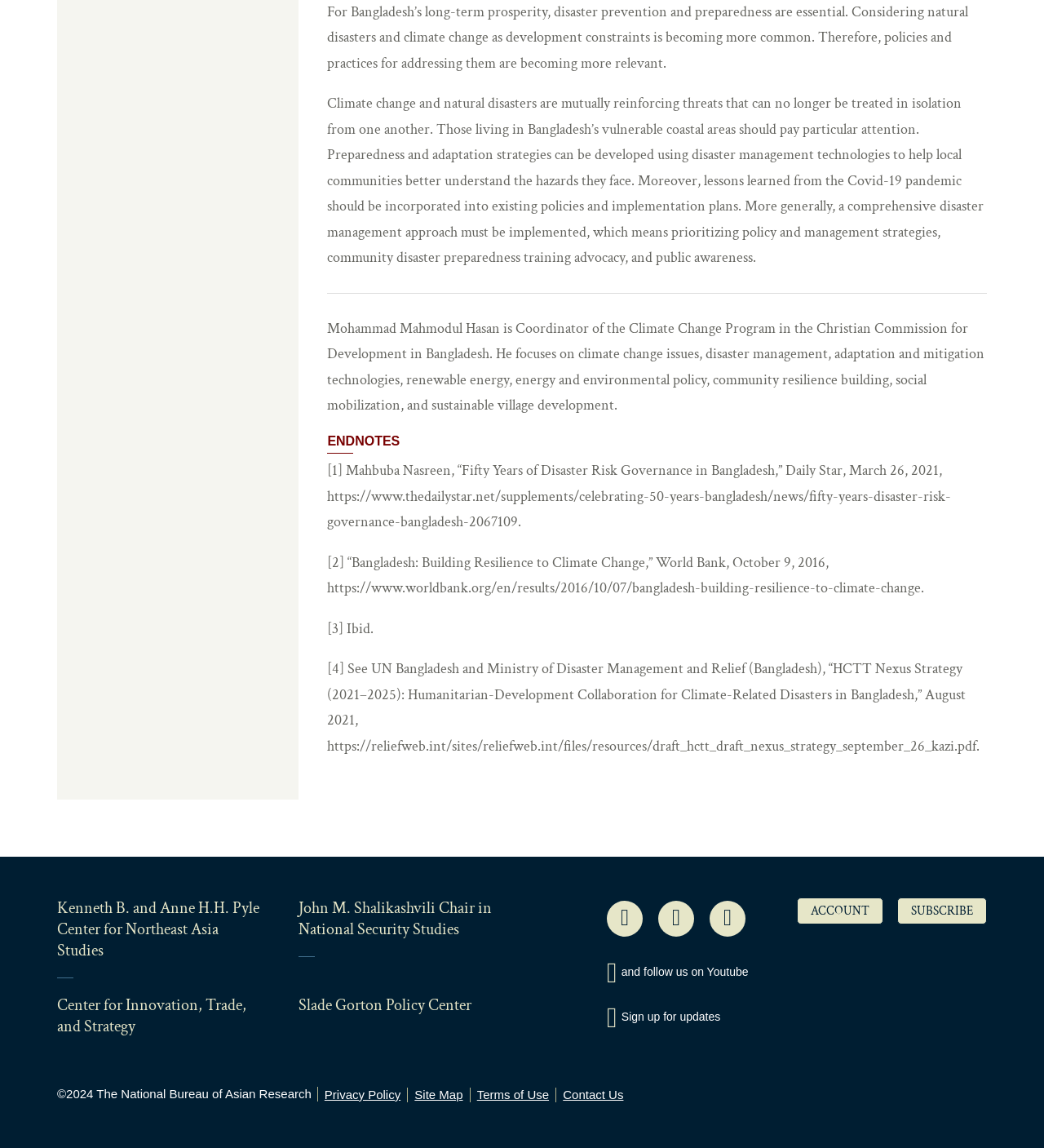Determine the bounding box coordinates for the clickable element required to fulfill the instruction: "Sign up for updates". Provide the coordinates as four float numbers between 0 and 1, i.e., [left, top, right, bottom].

[0.581, 0.875, 0.726, 0.897]